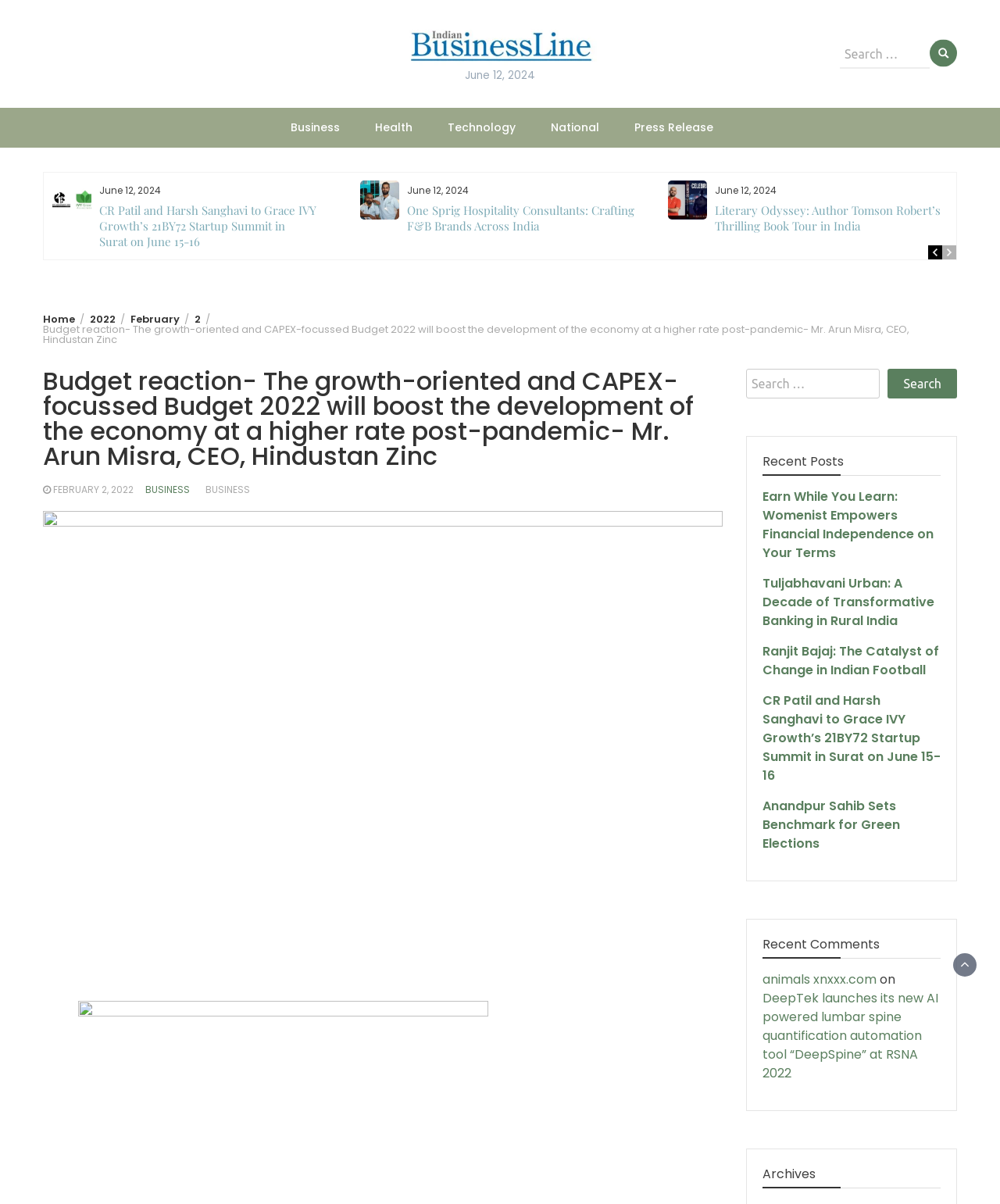Please locate the bounding box coordinates of the element that needs to be clicked to achieve the following instruction: "Click on the Business link". The coordinates should be four float numbers between 0 and 1, i.e., [left, top, right, bottom].

[0.275, 0.09, 0.355, 0.123]